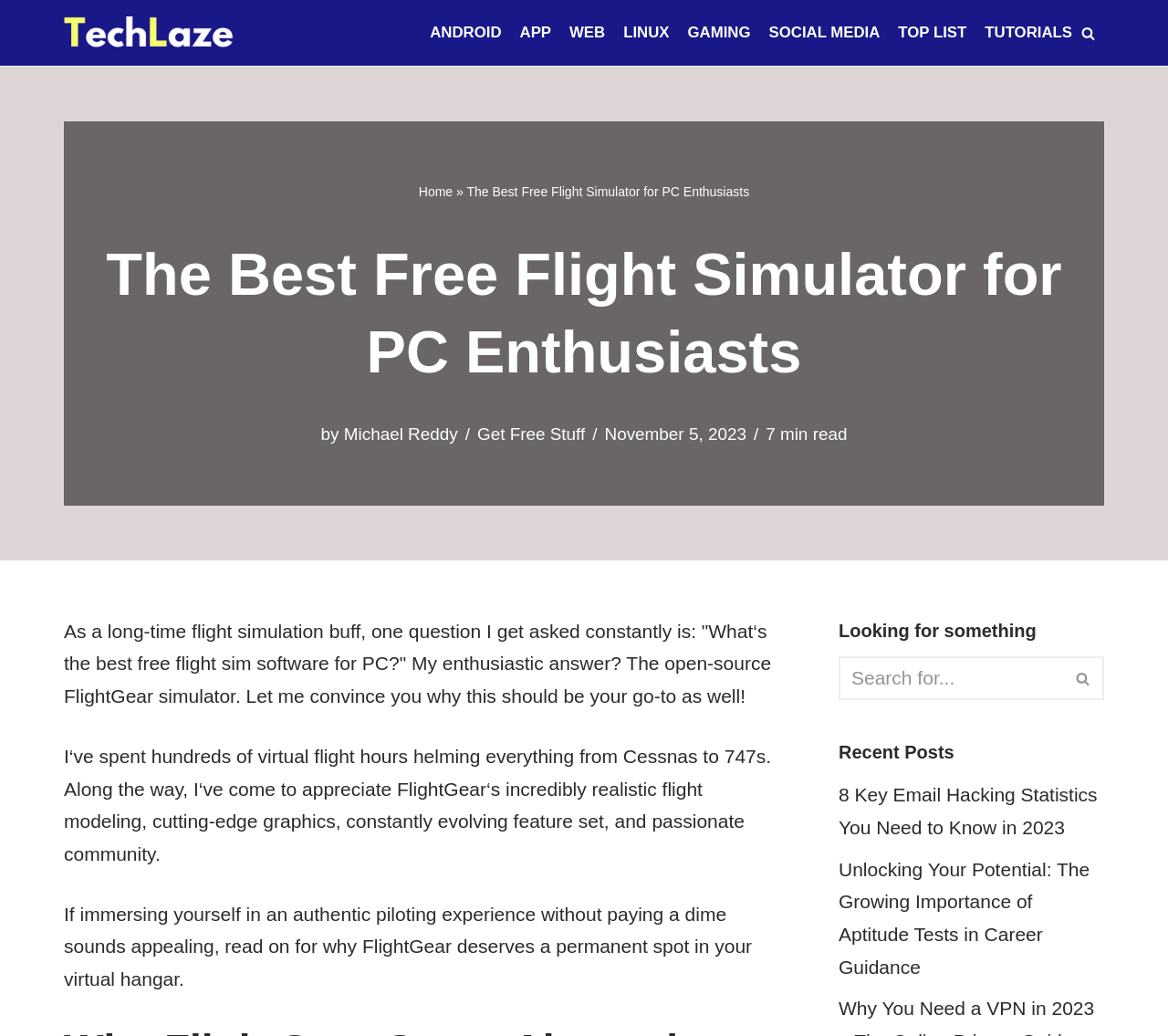Show the bounding box coordinates of the region that should be clicked to follow the instruction: "Go to the 'GAMING' section."

[0.589, 0.02, 0.643, 0.044]